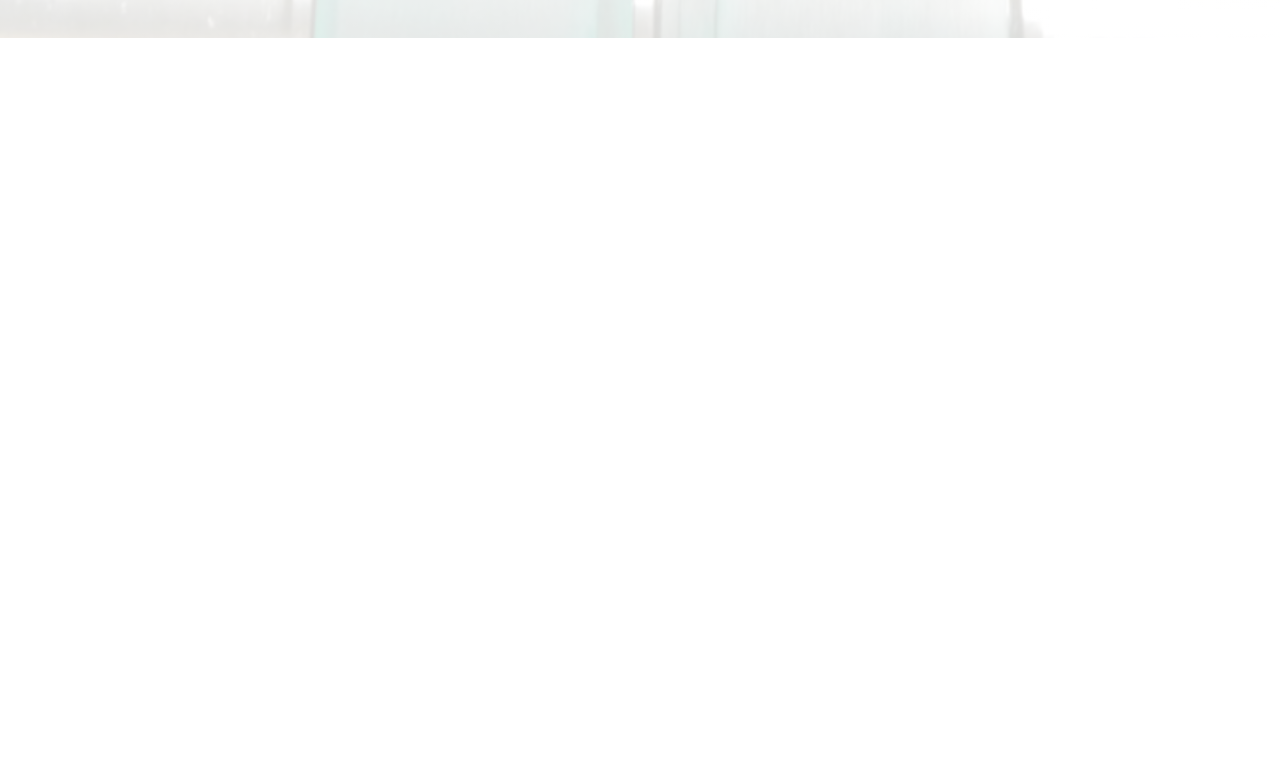How many text boxes are available to send a message?
Examine the webpage screenshot and provide an in-depth answer to the question.

In the section 'Send A Message', there are three textbox elements with no initial text, which are likely used to input information to send a message.